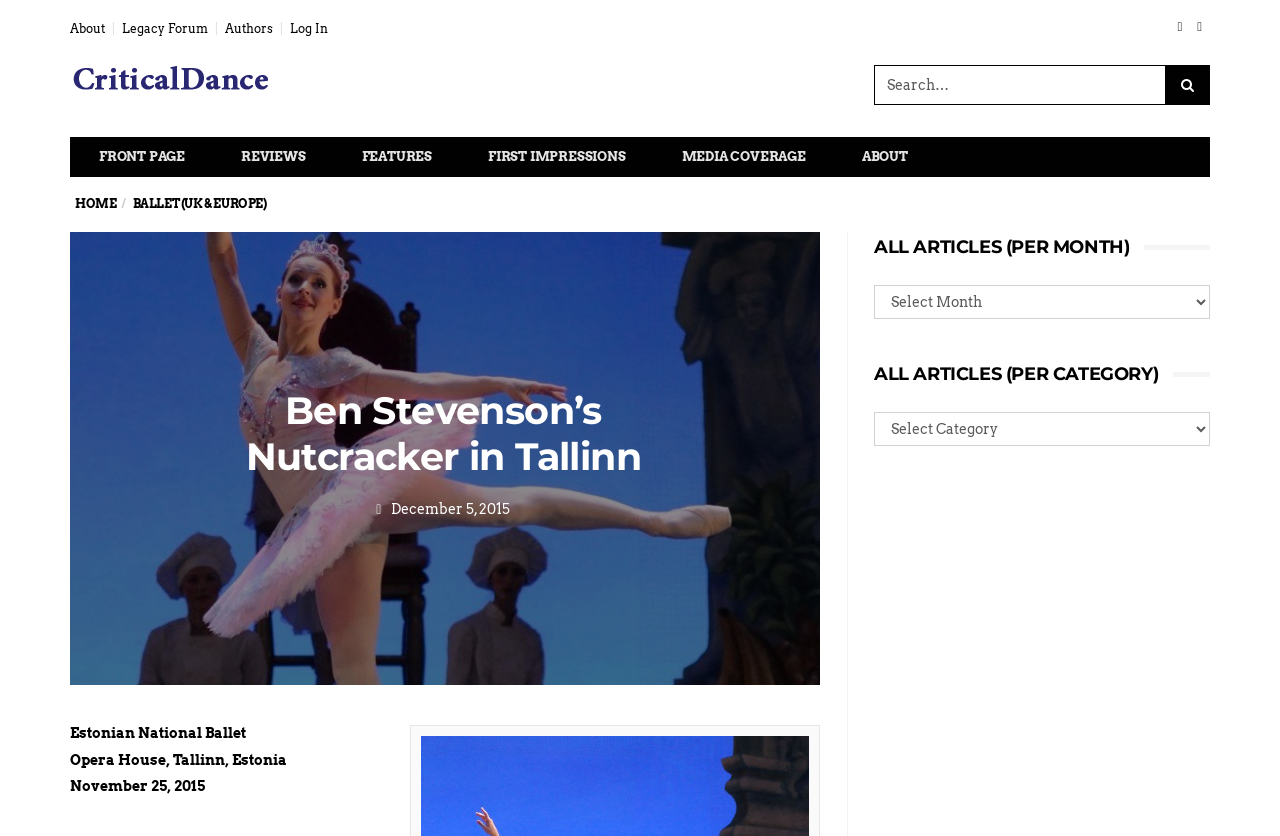Bounding box coordinates must be specified in the format (top-left x, top-left y, bottom-right x, bottom-right y). All values should be floating point numbers between 0 and 1. What are the bounding box coordinates of the UI element described as: Ballet (UK & Europe)

[0.104, 0.235, 0.208, 0.253]